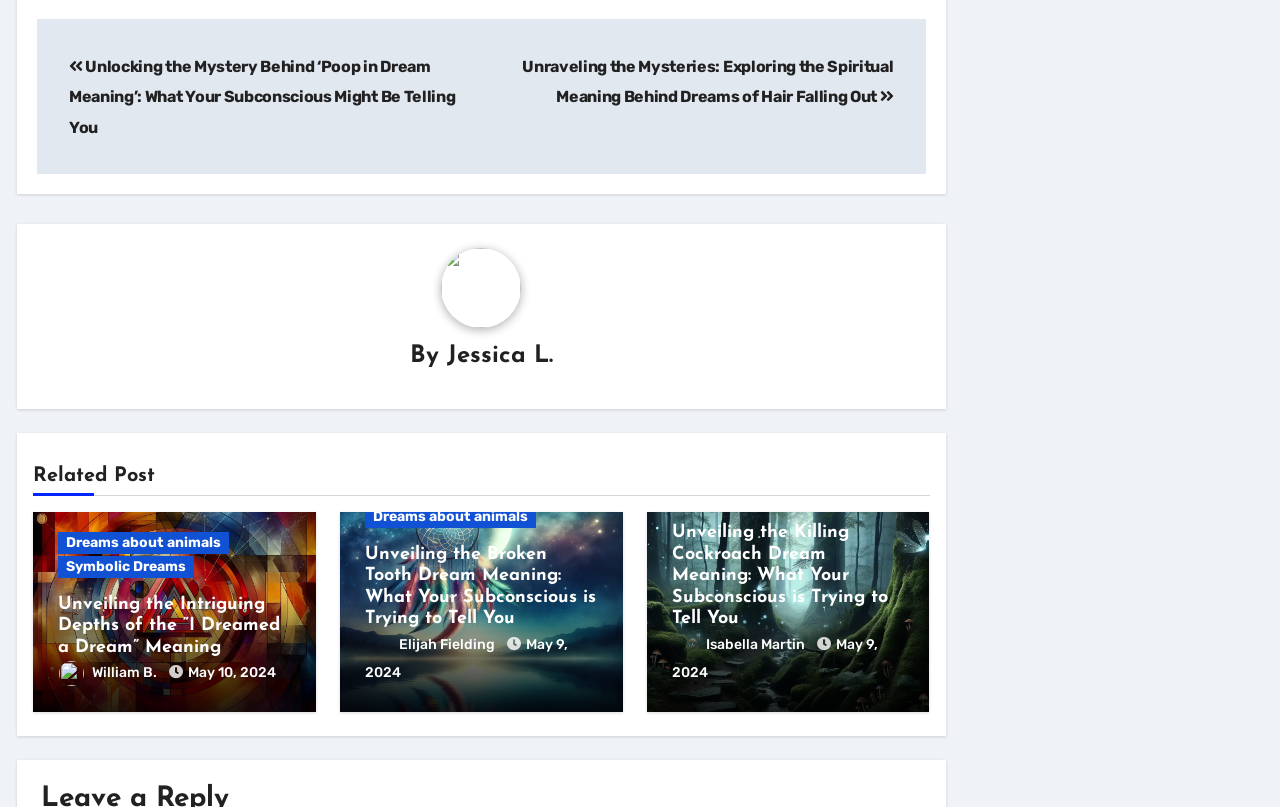Specify the bounding box coordinates of the area to click in order to follow the given instruction: "Explore the related post about dreams about animals."

[0.045, 0.659, 0.179, 0.686]